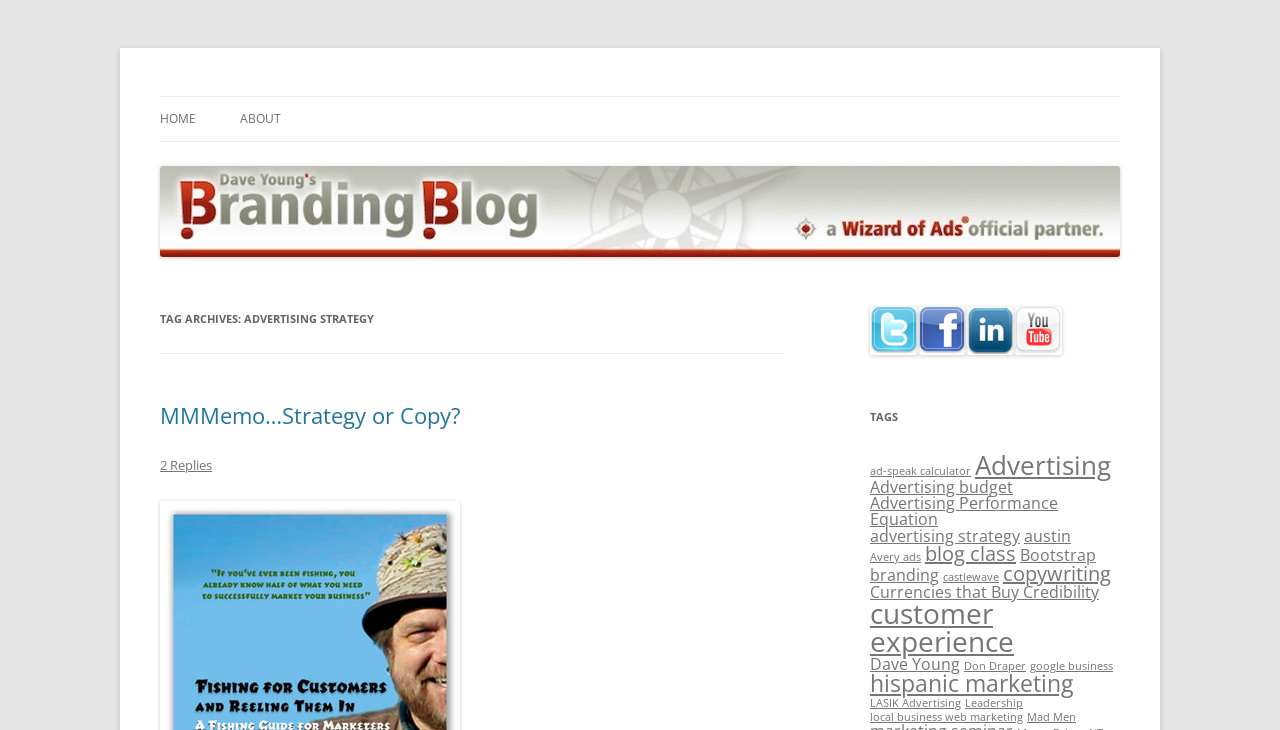How many items are in the 'Advertising' category?
Based on the content of the image, thoroughly explain and answer the question.

The number of items in the 'Advertising' category can be found by examining the link element with the text 'Advertising (5 items)'. This link is located in the list of tags on the page and indicates that there are 5 items in the 'Advertising' category.